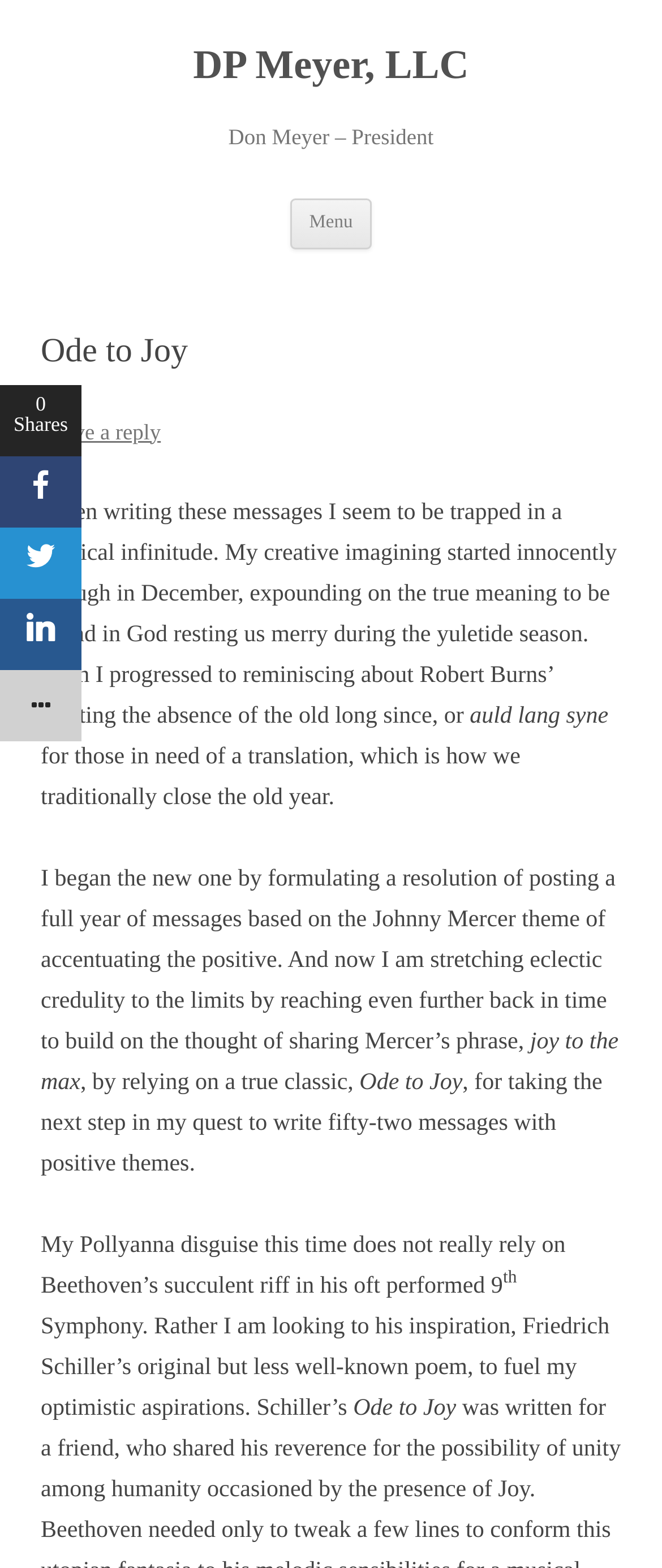What is the name of the president?
Using the visual information, respond with a single word or phrase.

Don Meyer